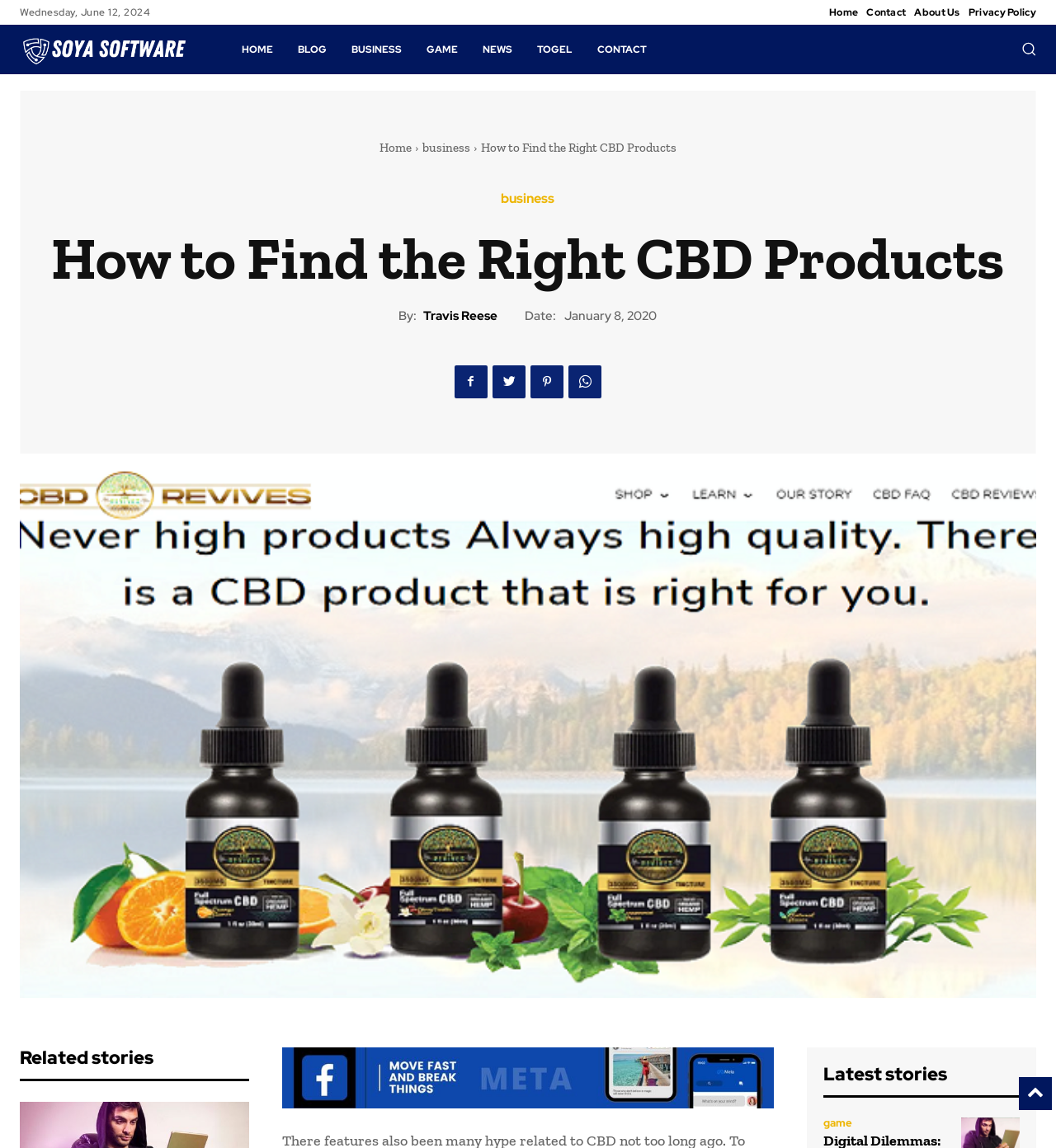Provide the bounding box coordinates, formatted as (top-left x, top-left y, bottom-right x, bottom-right y), with all values being floating point numbers between 0 and 1. Identify the bounding box of the UI element that matches the description: Contact

[0.554, 0.022, 0.625, 0.065]